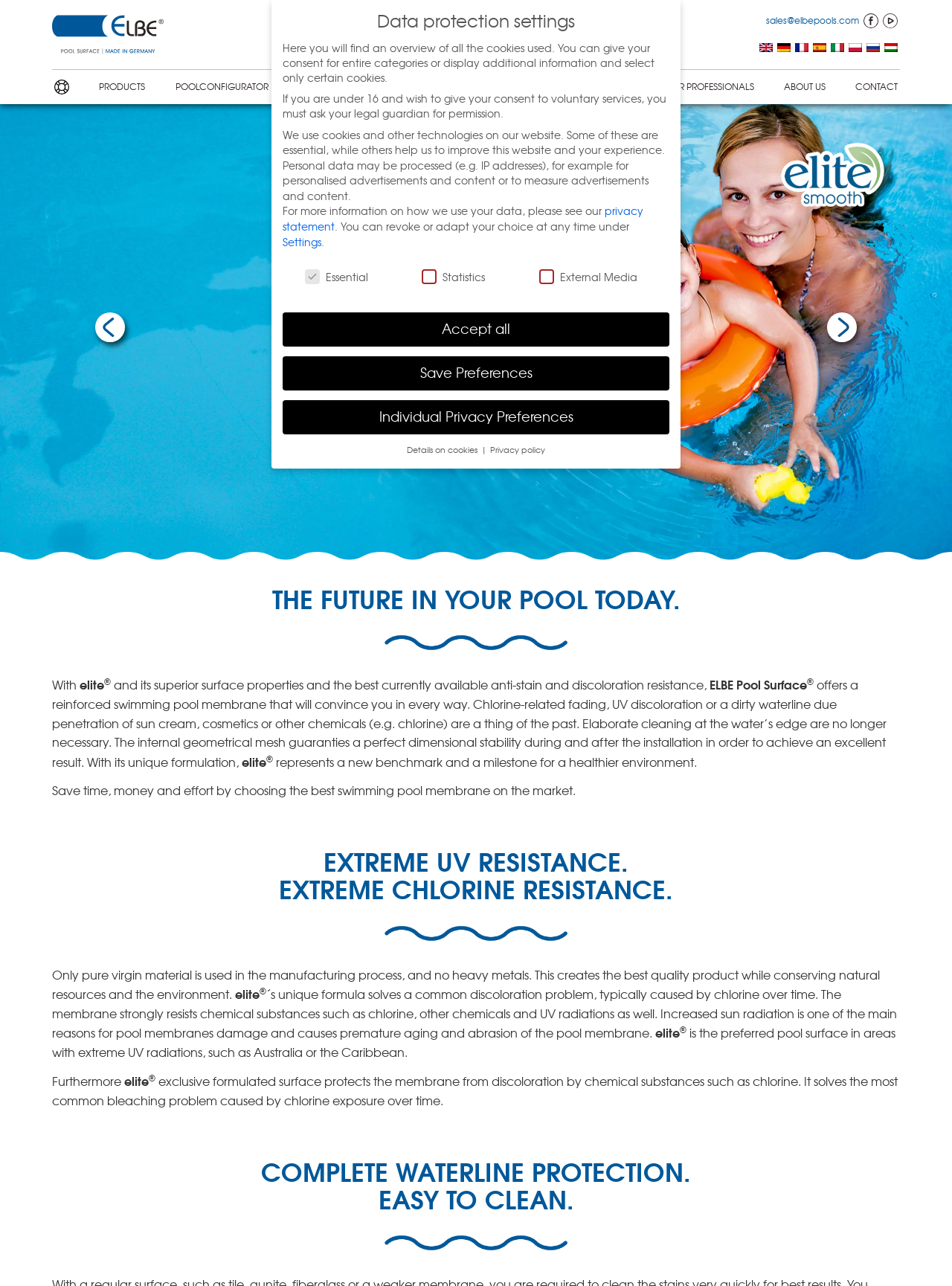What is the environmental benefit of using elite swimming pool membrane?
From the details in the image, answer the question comprehensively.

The environmental benefit of using elite swimming pool membrane is that it conserves natural resources, as mentioned in the text 'Only pure virgin material is used in the manufacturing process, and no heavy metals. This creates the best quality product while conserving natural resources and the environment.' which implies that the membrane is environmentally friendly.